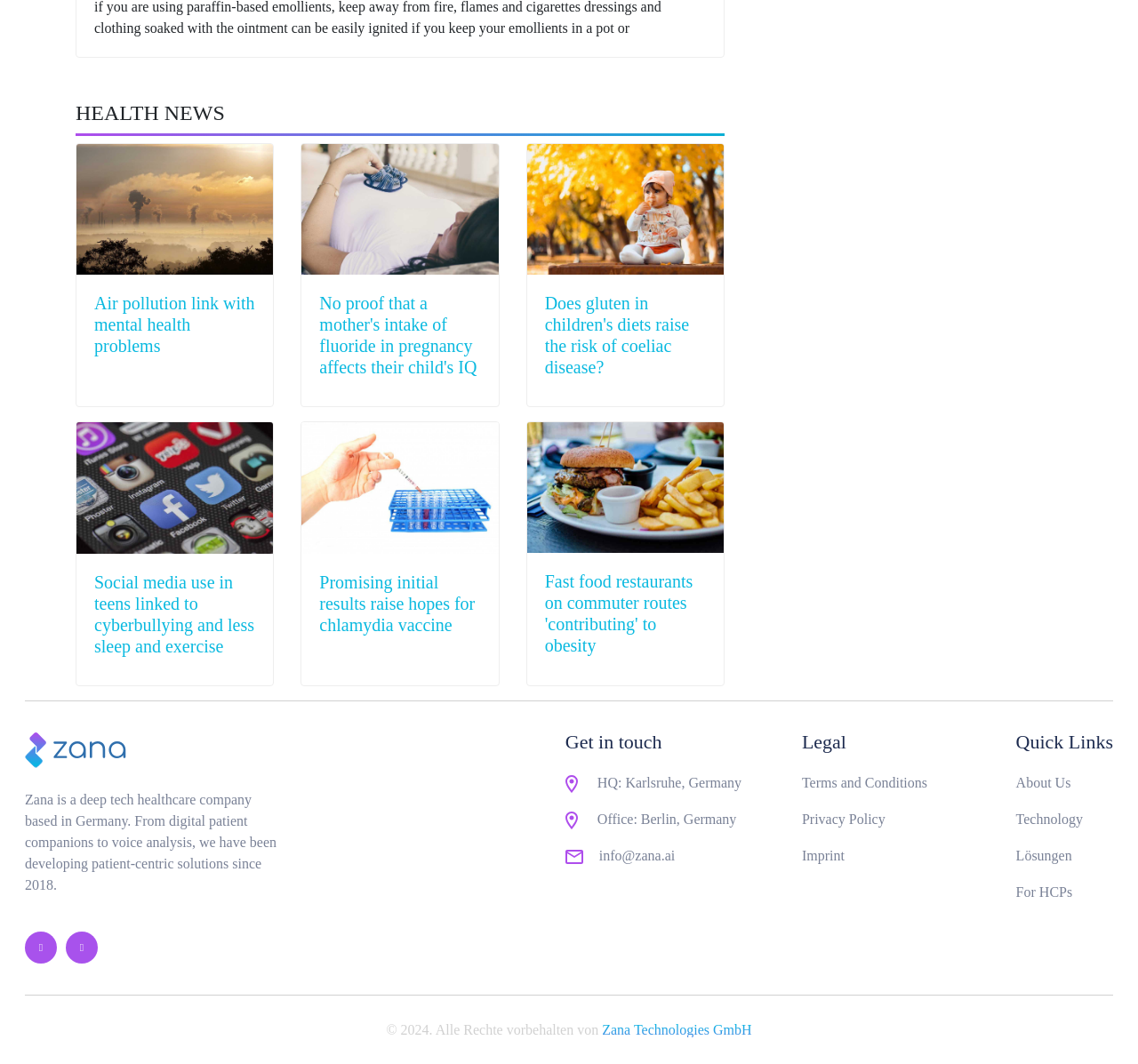Use a single word or phrase to respond to the question:
What is the purpose of the company?

Developing patient-centric solutions